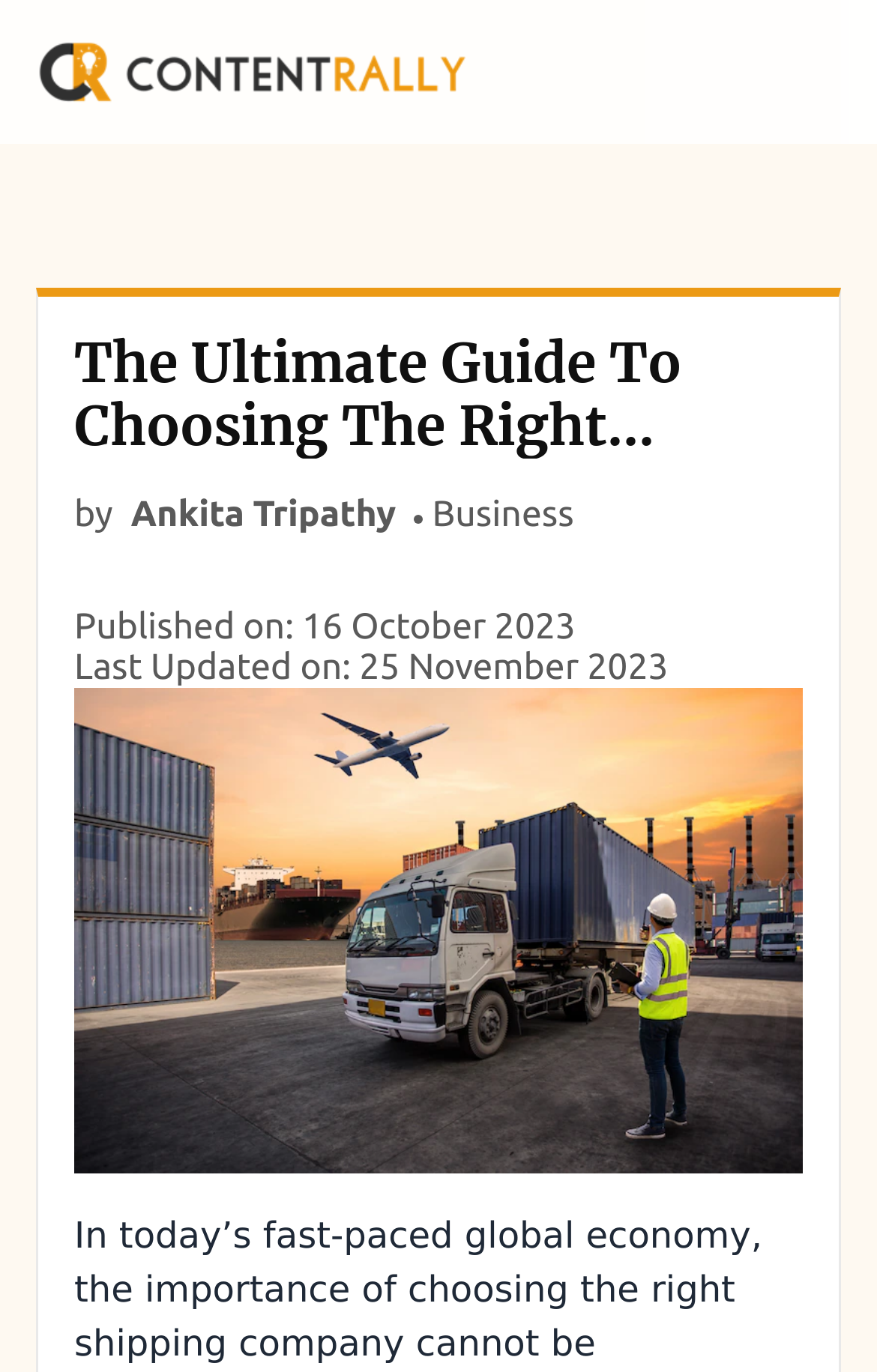Identify the bounding box for the UI element specified in this description: "Scroll to top". The coordinates must be four float numbers between 0 and 1, formatted as [left, top, right, bottom].

None